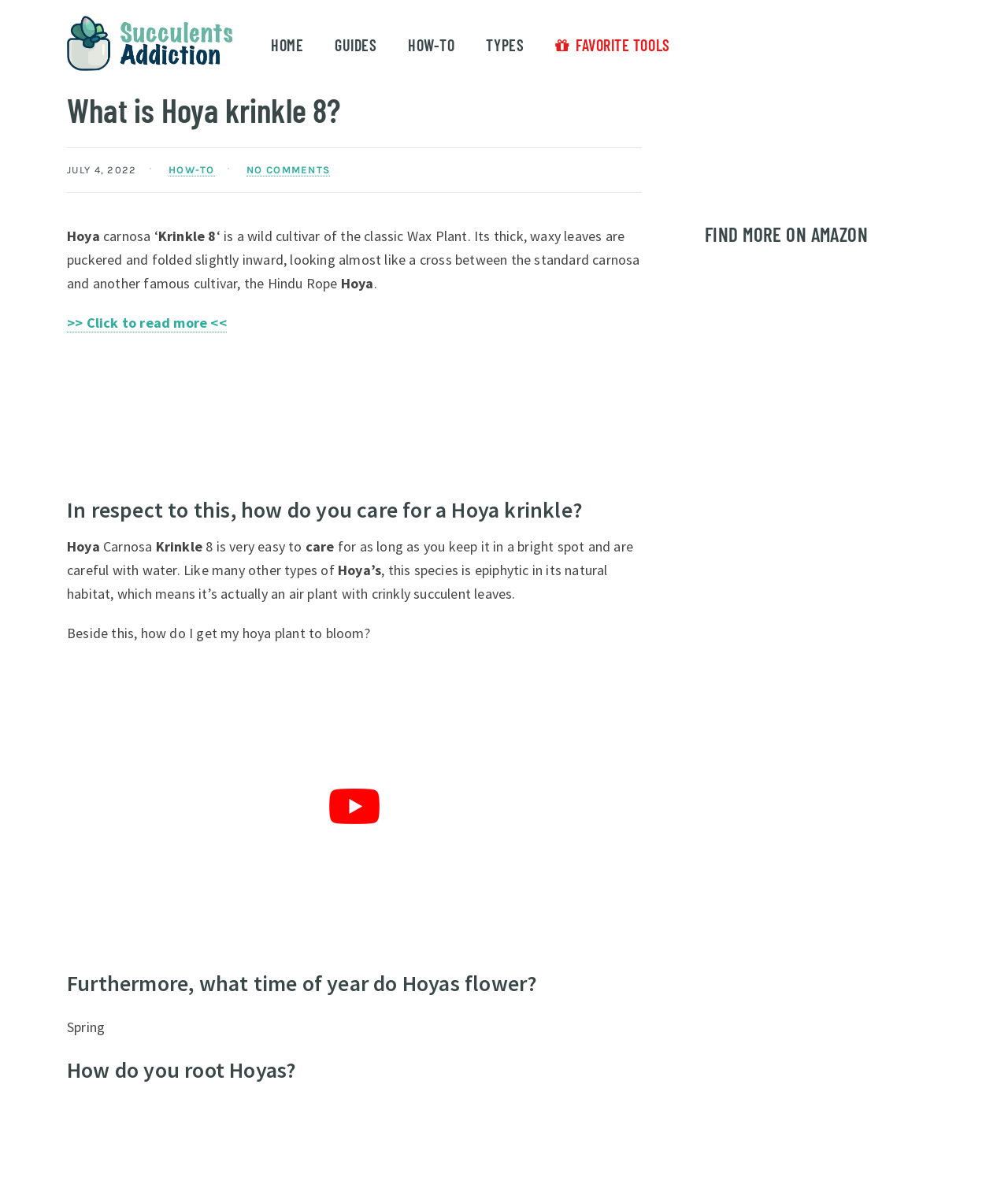Provide a one-word or short-phrase response to the question:
What is the name of the succulent plant described on this webpage?

Hoya krinkle 8